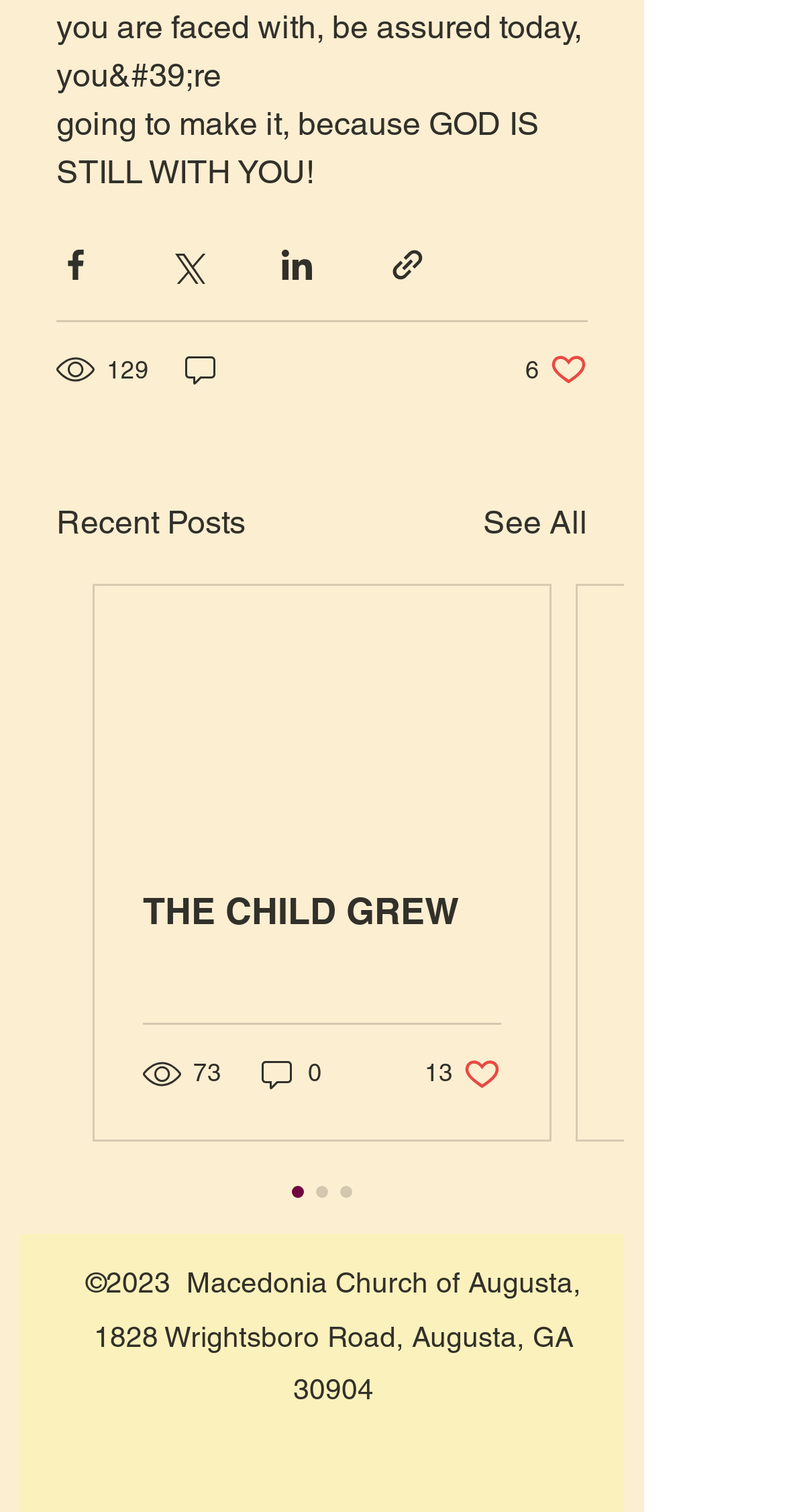What is the number of views for the first post? Please answer the question using a single word or phrase based on the image.

129